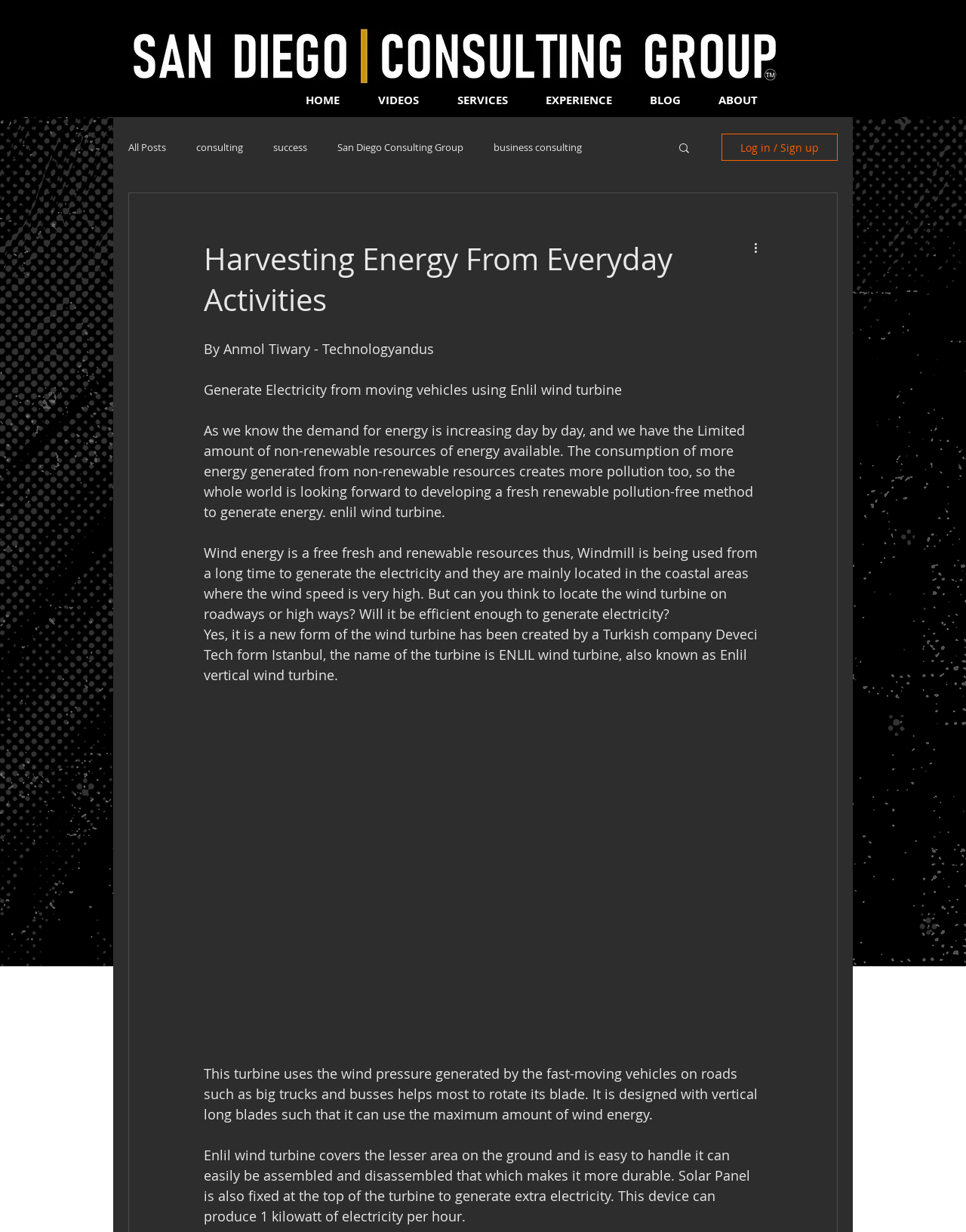Respond with a single word or phrase for the following question: 
How much electricity can the Enlil wind turbine produce per hour?

1 kilowatt